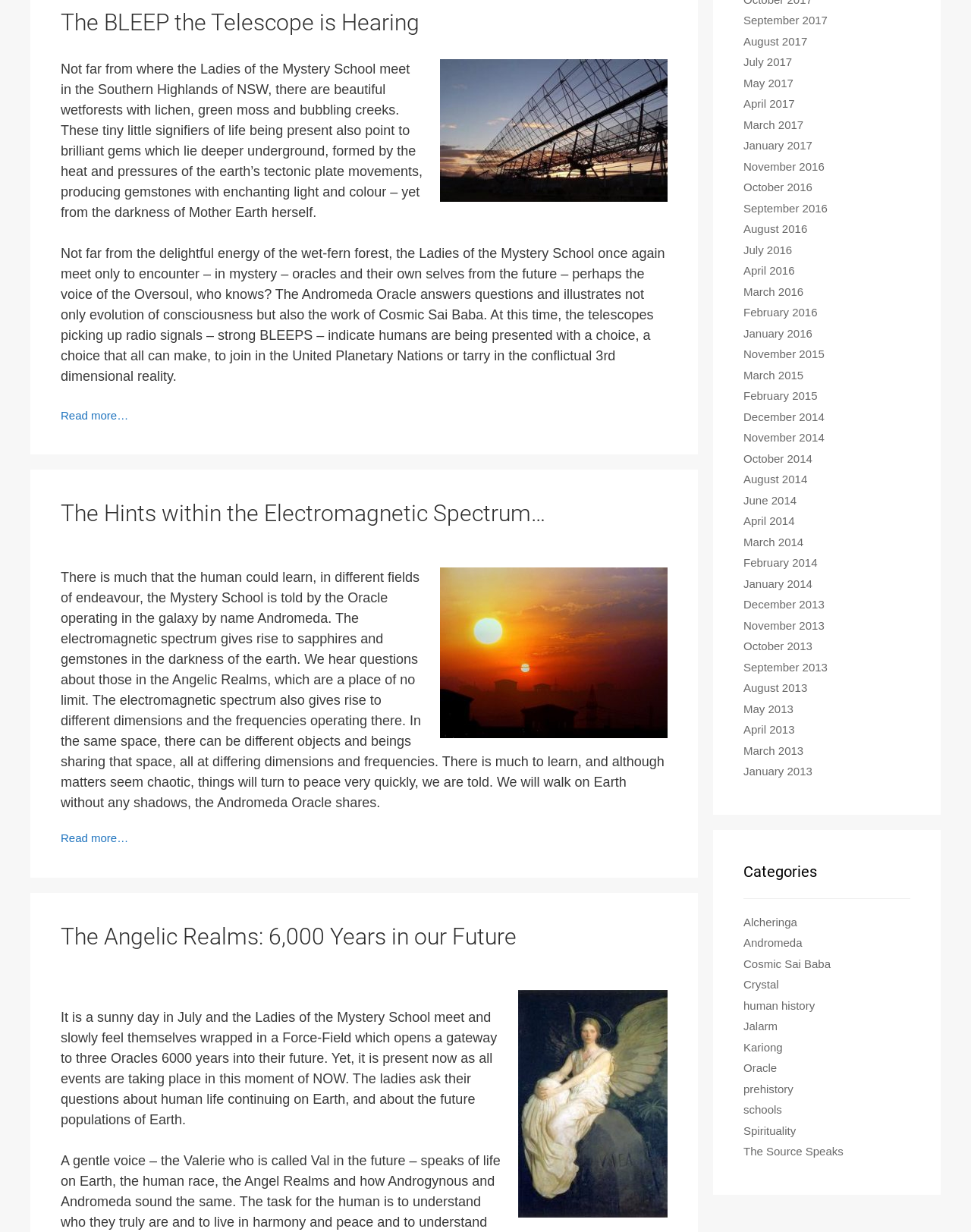Identify the bounding box coordinates of the clickable section necessary to follow the following instruction: "Read more about The BLEEP the Telescope is Hearing". The coordinates should be presented as four float numbers from 0 to 1, i.e., [left, top, right, bottom].

[0.062, 0.332, 0.132, 0.342]